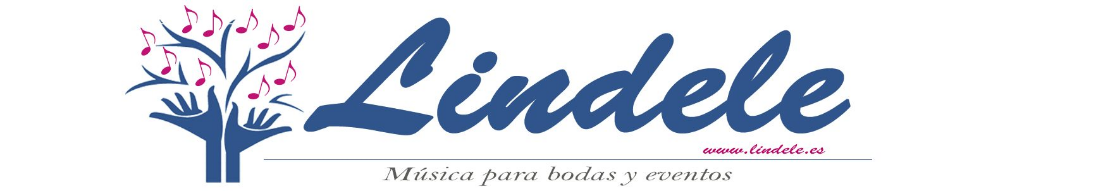Explain what is happening in the image with elaborate details.

The image features the logo of "Lindele," a music service specializing in weddings and events. The design includes a stylized tree adorned with musical notes, symbolizing the joyful and artistic aspects of their offerings. The name "Lindele" is prominently displayed in a flowing blue font, emphasizing elegance and creativity. Below the logo, the tagline "Música para bodas y eventos" is presented in a softer, more understated font, reinforcing their focus on providing musical entertainment for special occasions. This branding evokes a sense of celebration and professionalism, appealing to clients seeking memorable musical experiences. The web address "www.lindele.es" is neatly integrated, inviting potential customers to learn more about their services.